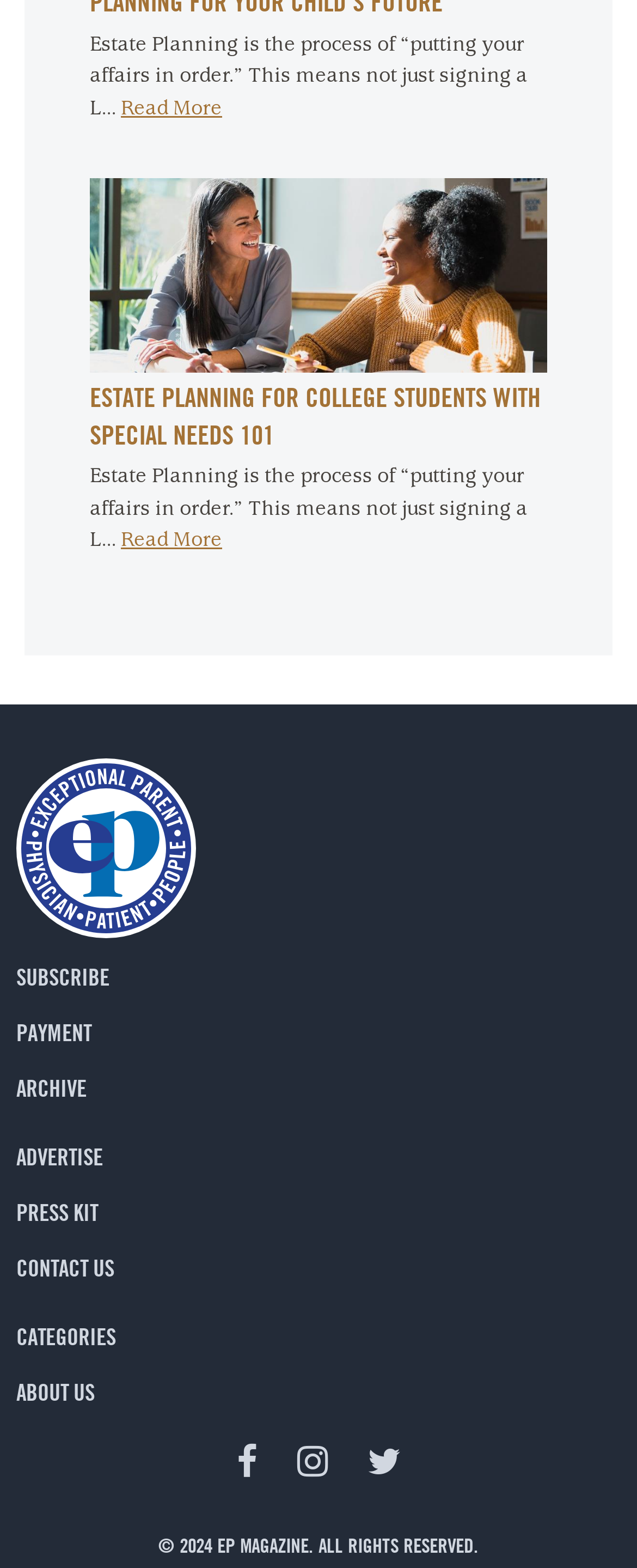What is the main topic of the webpage?
Refer to the image and give a detailed response to the question.

The main topic of the webpage is Estate Planning, which is evident from the StaticText element 'Estate Planning is the process of “putting your affairs in order.” This means not just signing a L...' and the heading 'ESTATE PLANNING FOR COLLEGE STUDENTS WITH SPECIAL NEEDS 101'.